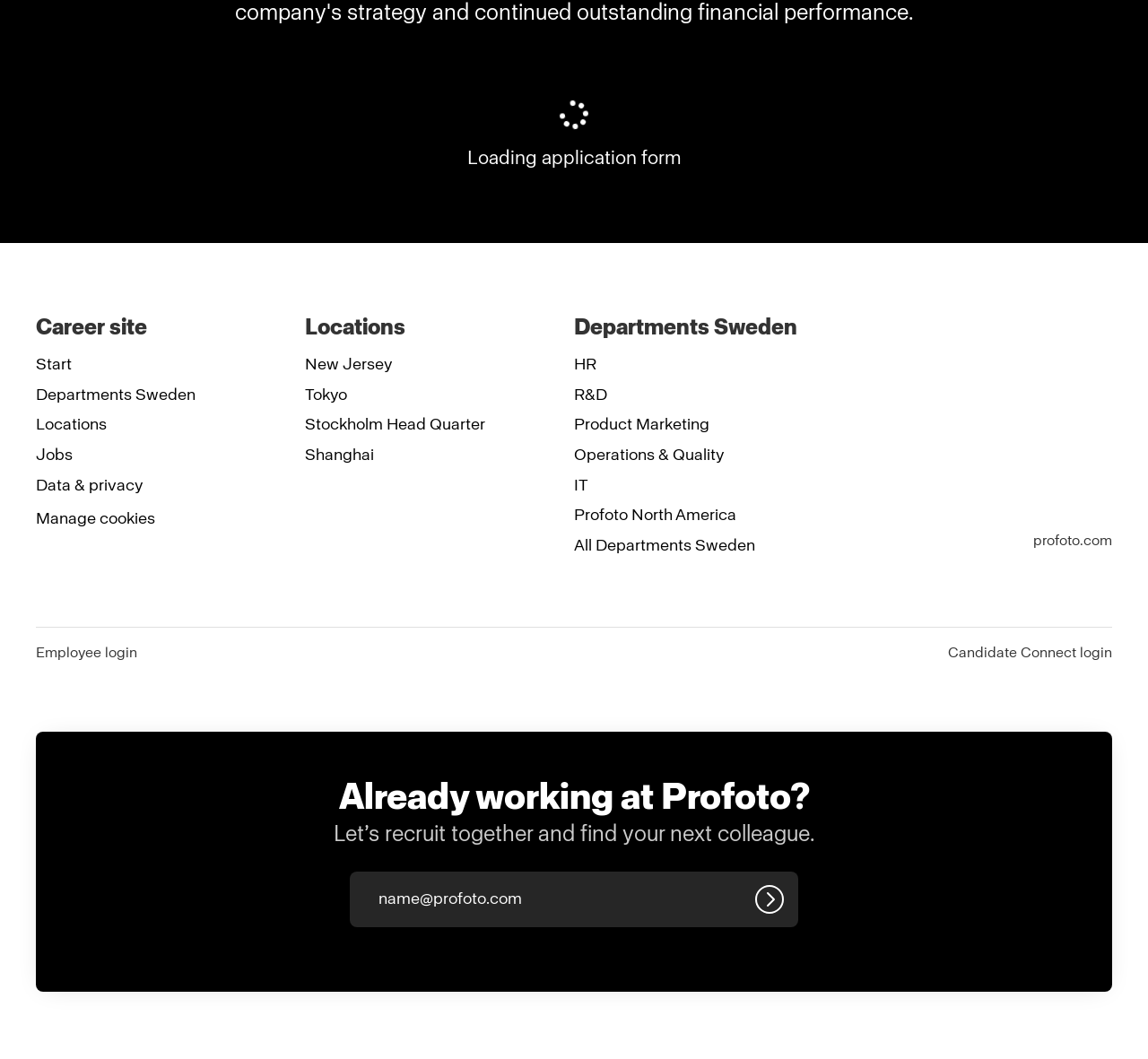Reply to the question with a single word or phrase:
How many departments are listed in Sweden?

7